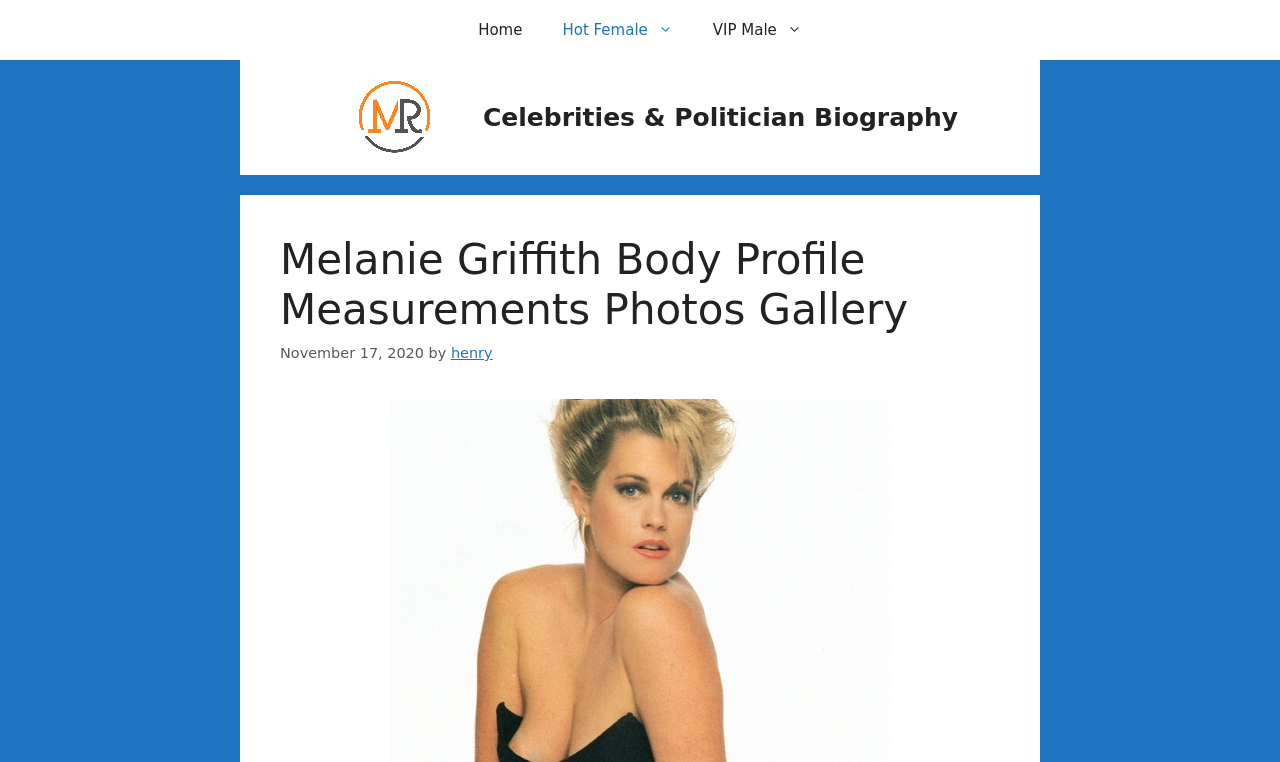Identify the bounding box for the UI element described as: "Celebrities & Politician Biography". Ensure the coordinates are four float numbers between 0 and 1, formatted as [left, top, right, bottom].

[0.377, 0.135, 0.748, 0.173]